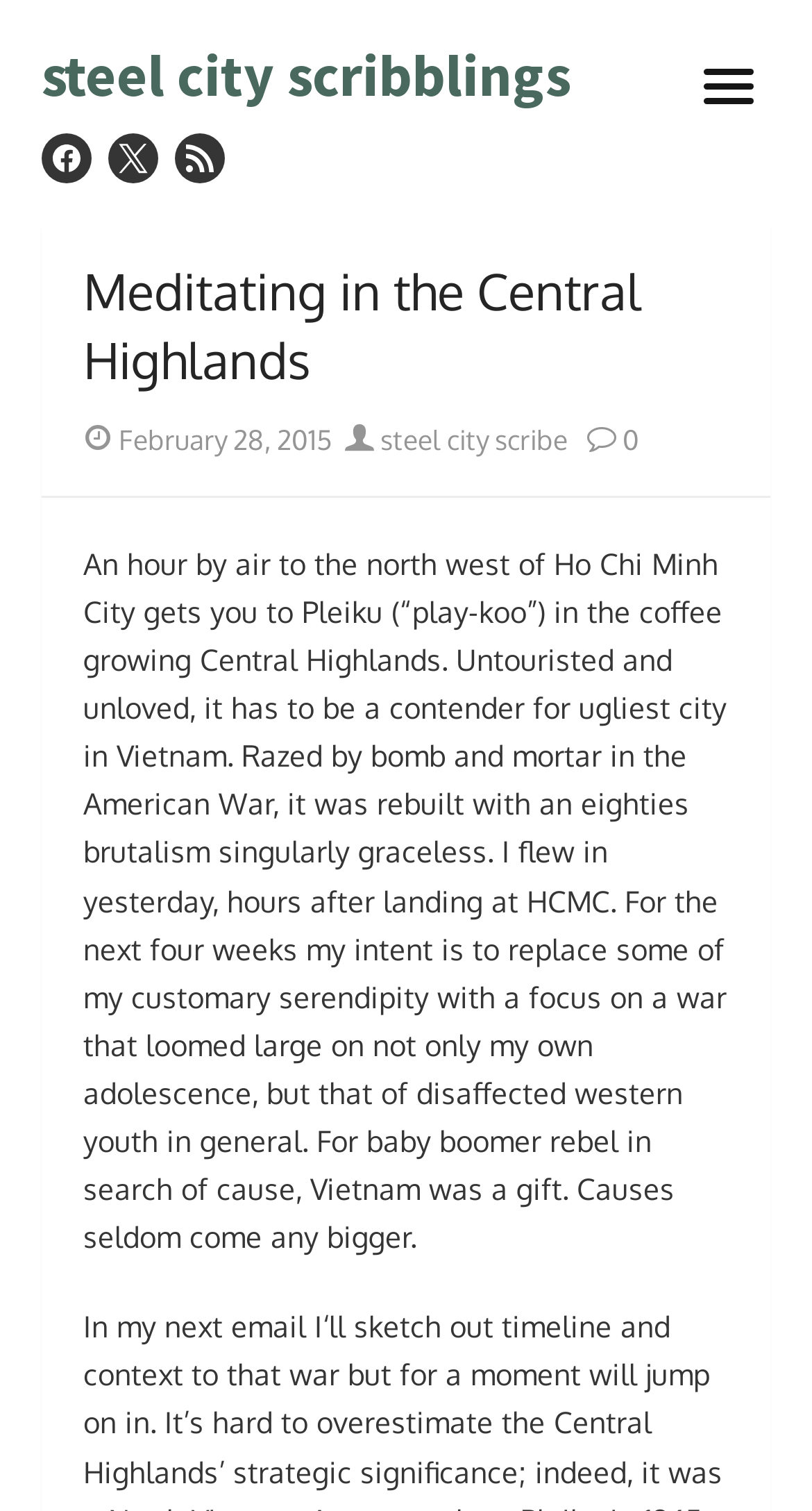Kindly determine the bounding box coordinates for the clickable area to achieve the given instruction: "visit steel city scribblings".

[0.051, 0.028, 0.703, 0.074]